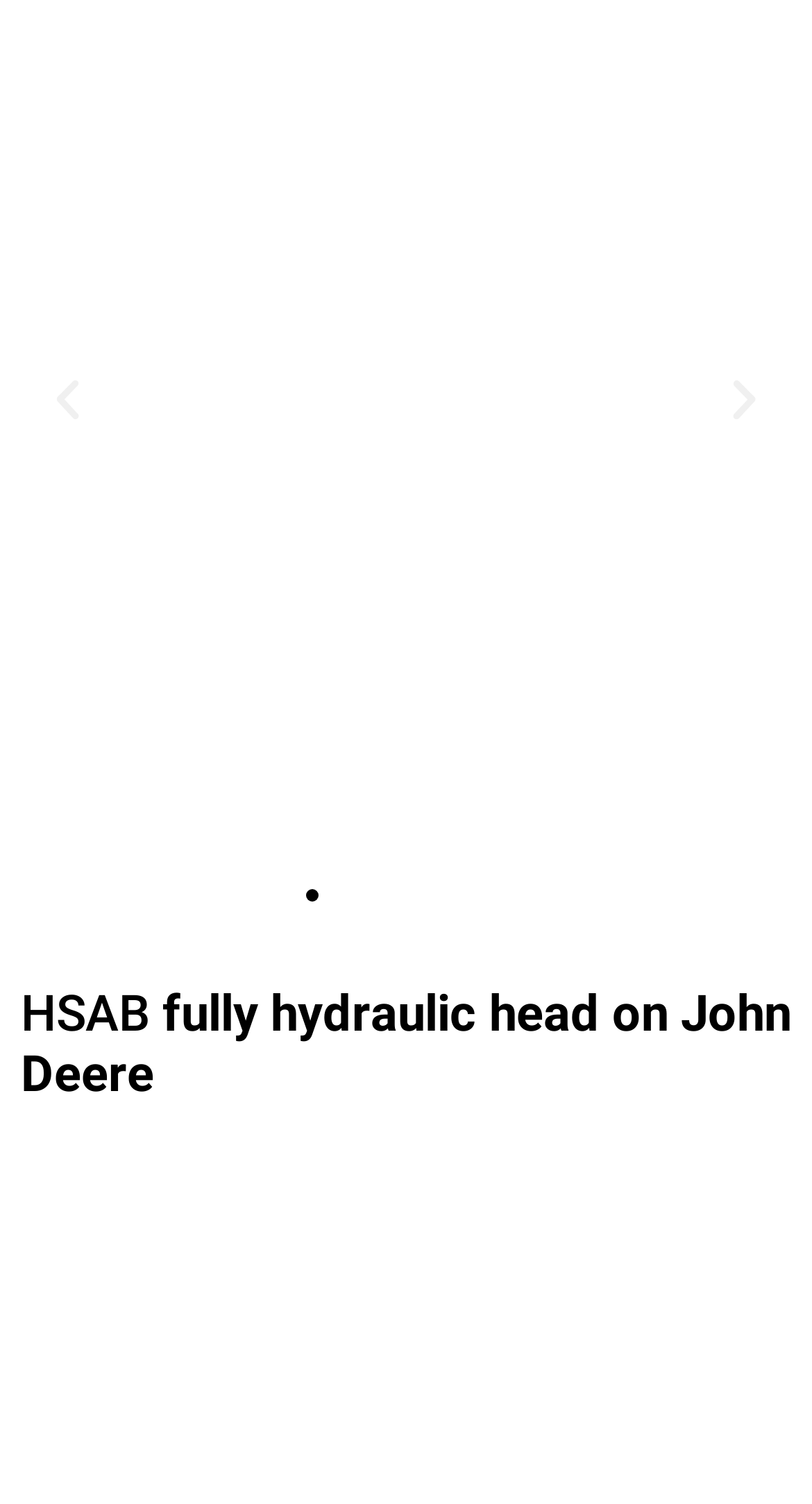What is the position of the 'Previous slide' button?
Kindly offer a detailed explanation using the data available in the image.

I determined the position of the 'Previous slide' button by looking at its bounding box coordinates, which are [0.051, 0.248, 0.115, 0.283]. The y1 coordinate is relatively small, indicating that the button is located at the top of the page. The x1 coordinate is also relatively small, indicating that the button is located at the left side of the page.